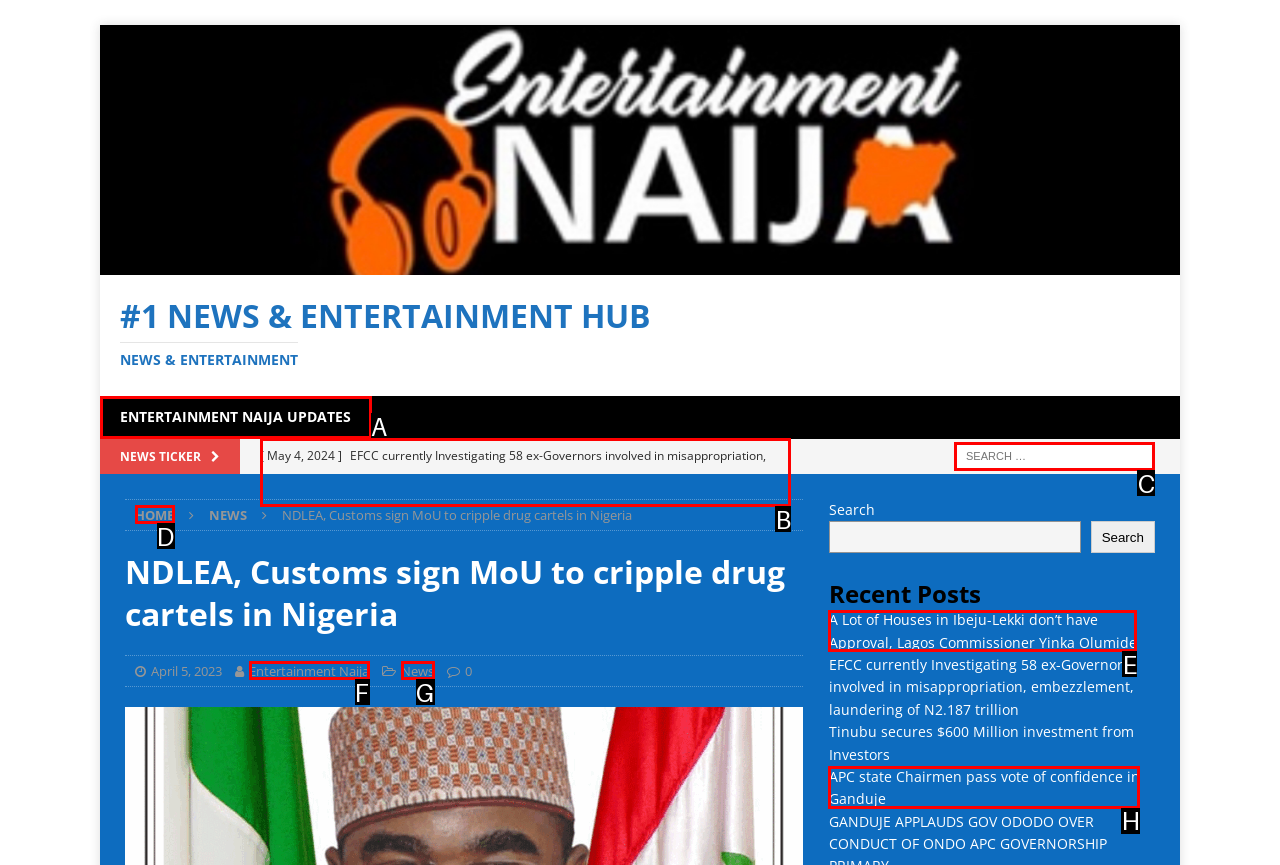What is the letter of the UI element you should click to Search for news? Provide the letter directly.

C